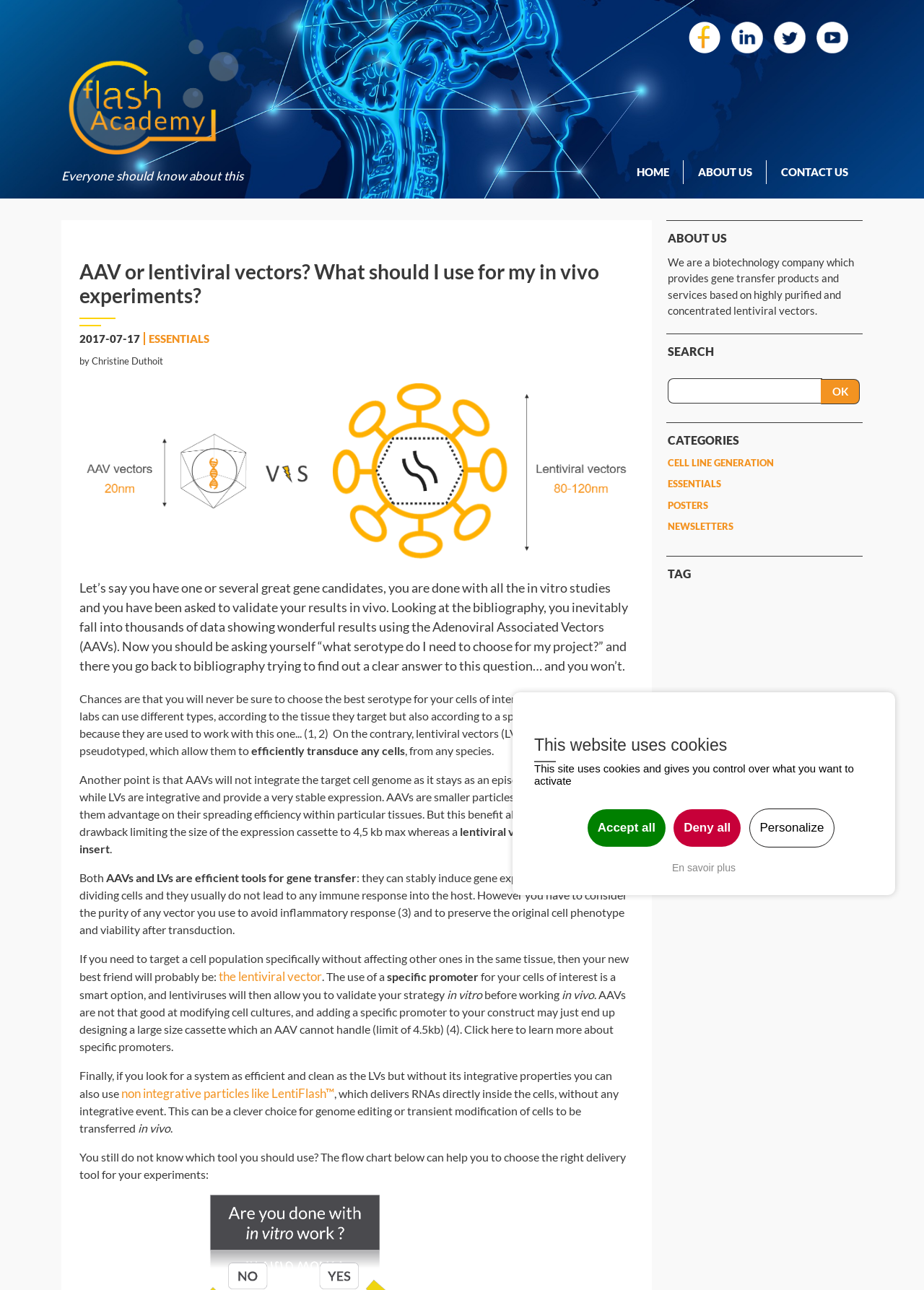Pinpoint the bounding box coordinates of the area that should be clicked to complete the following instruction: "Click the 'non integrative particles like LentiFlash™' link". The coordinates must be given as four float numbers between 0 and 1, i.e., [left, top, right, bottom].

[0.131, 0.842, 0.362, 0.853]